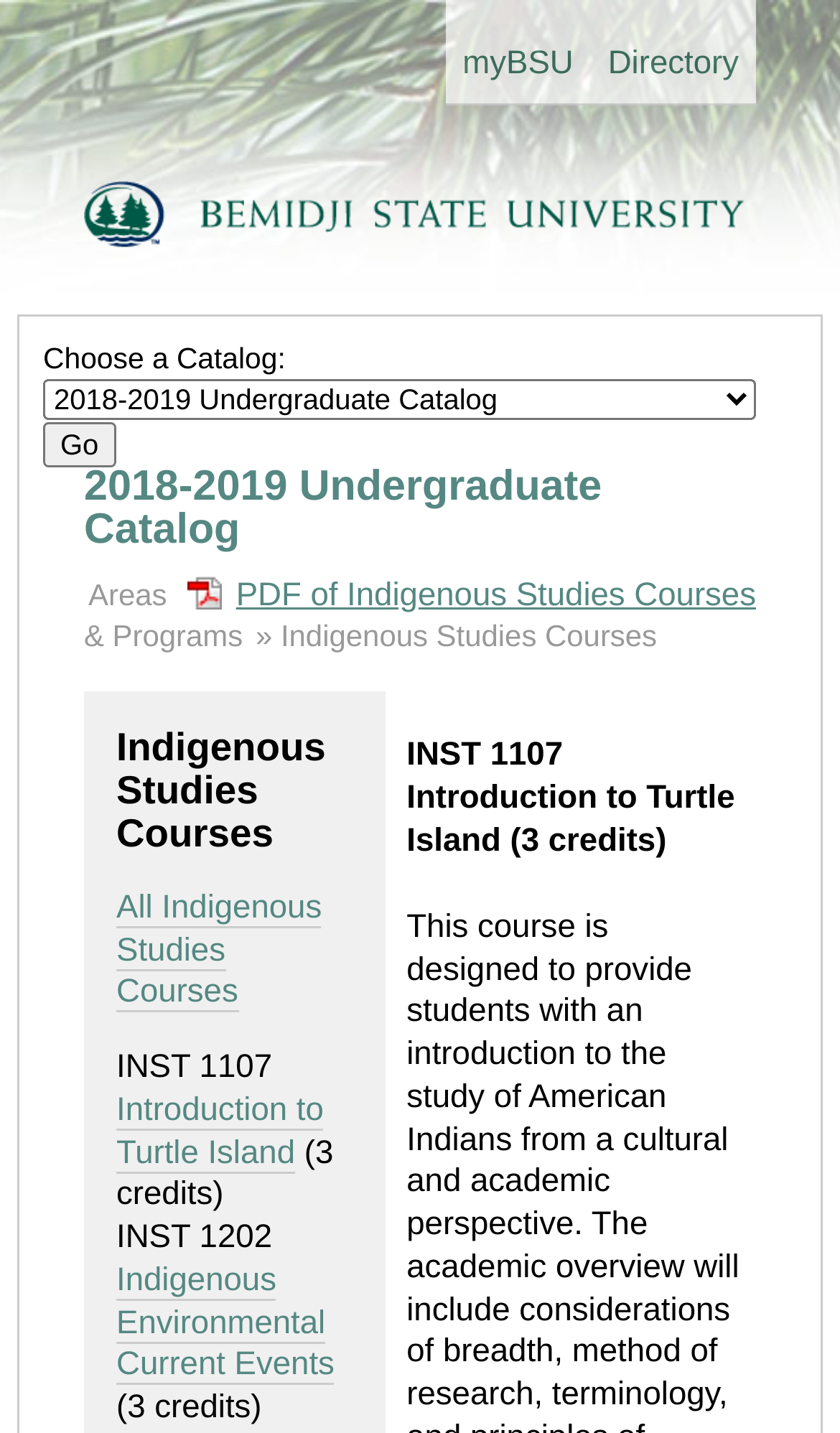Locate the bounding box coordinates of the area to click to fulfill this instruction: "browse Indigenous Studies Courses". The bounding box should be presented as four float numbers between 0 and 1, in the order [left, top, right, bottom].

[0.334, 0.432, 0.782, 0.456]